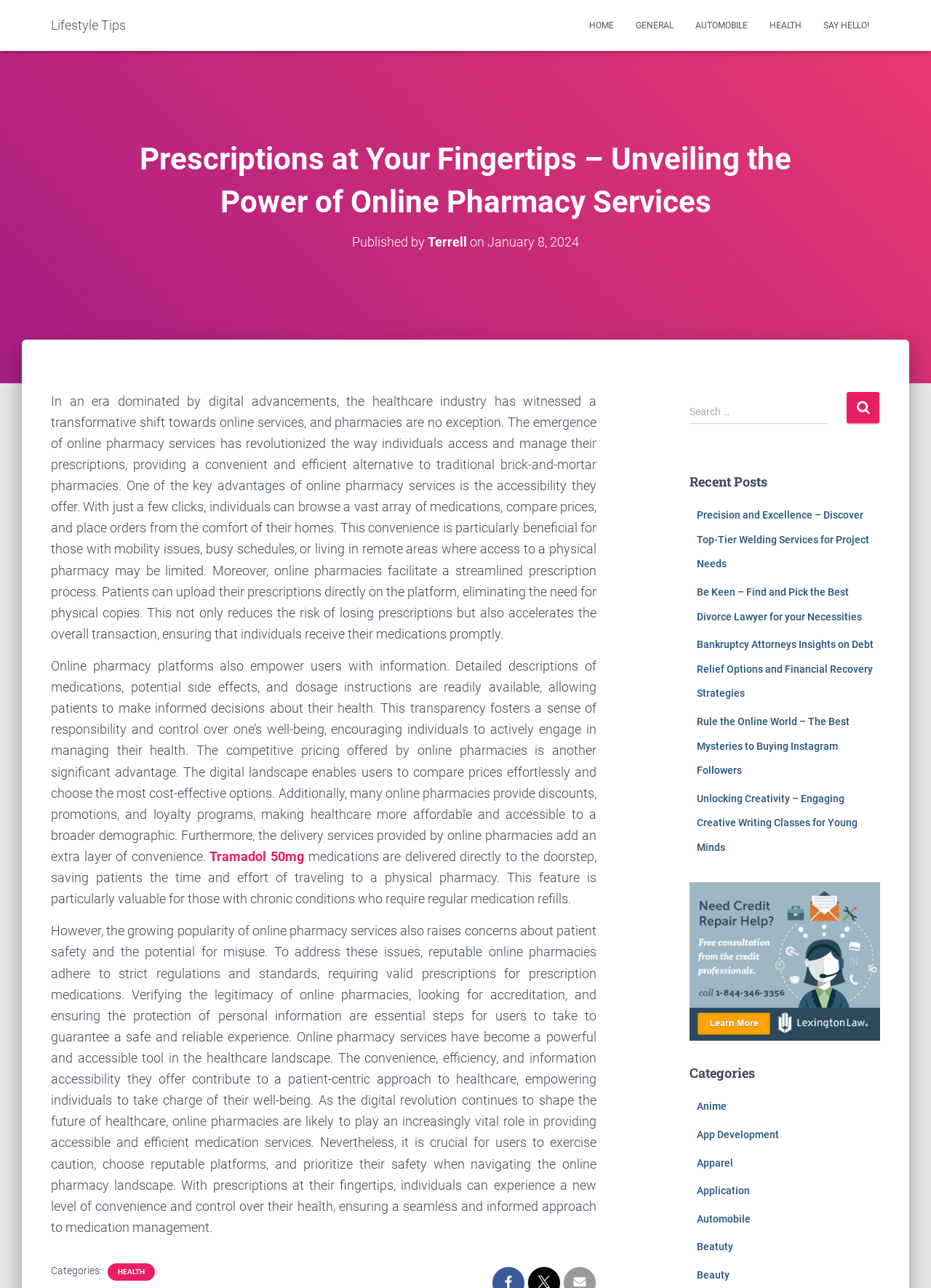Please locate the bounding box coordinates of the element's region that needs to be clicked to follow the instruction: "Click on the 'Lifestyle Tips' link". The bounding box coordinates should be provided as four float numbers between 0 and 1, i.e., [left, top, right, bottom].

[0.043, 0.006, 0.147, 0.034]